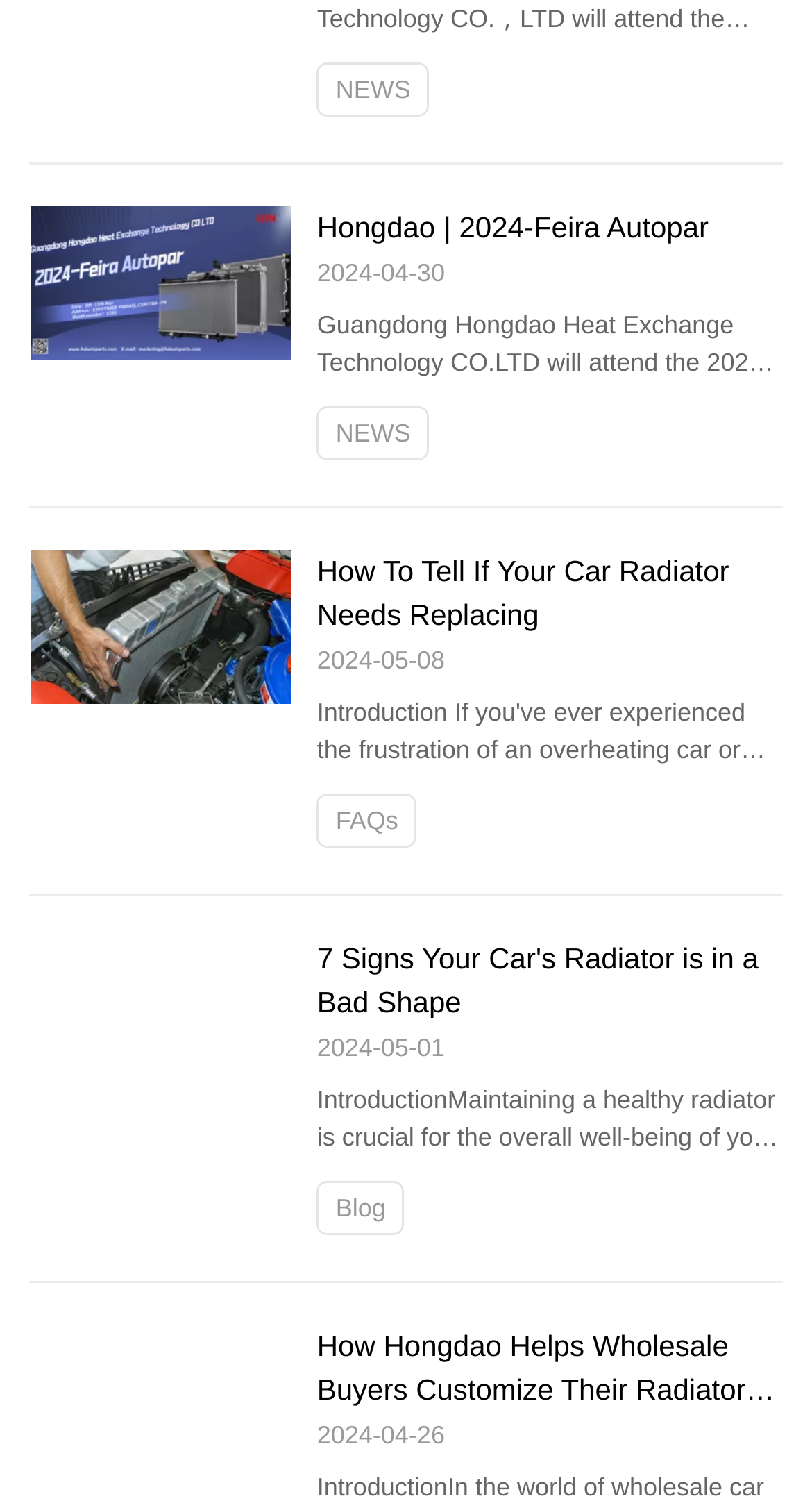Bounding box coordinates are given in the format (top-left x, top-left y, bottom-right x, bottom-right y). All values should be floating point numbers between 0 and 1. Provide the bounding box coordinate for the UI element described as: NEWS

[0.39, 0.271, 0.529, 0.307]